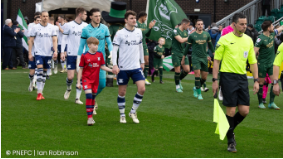How many teams are preparing for the match?
Refer to the image and provide a concise answer in one word or phrase.

Two